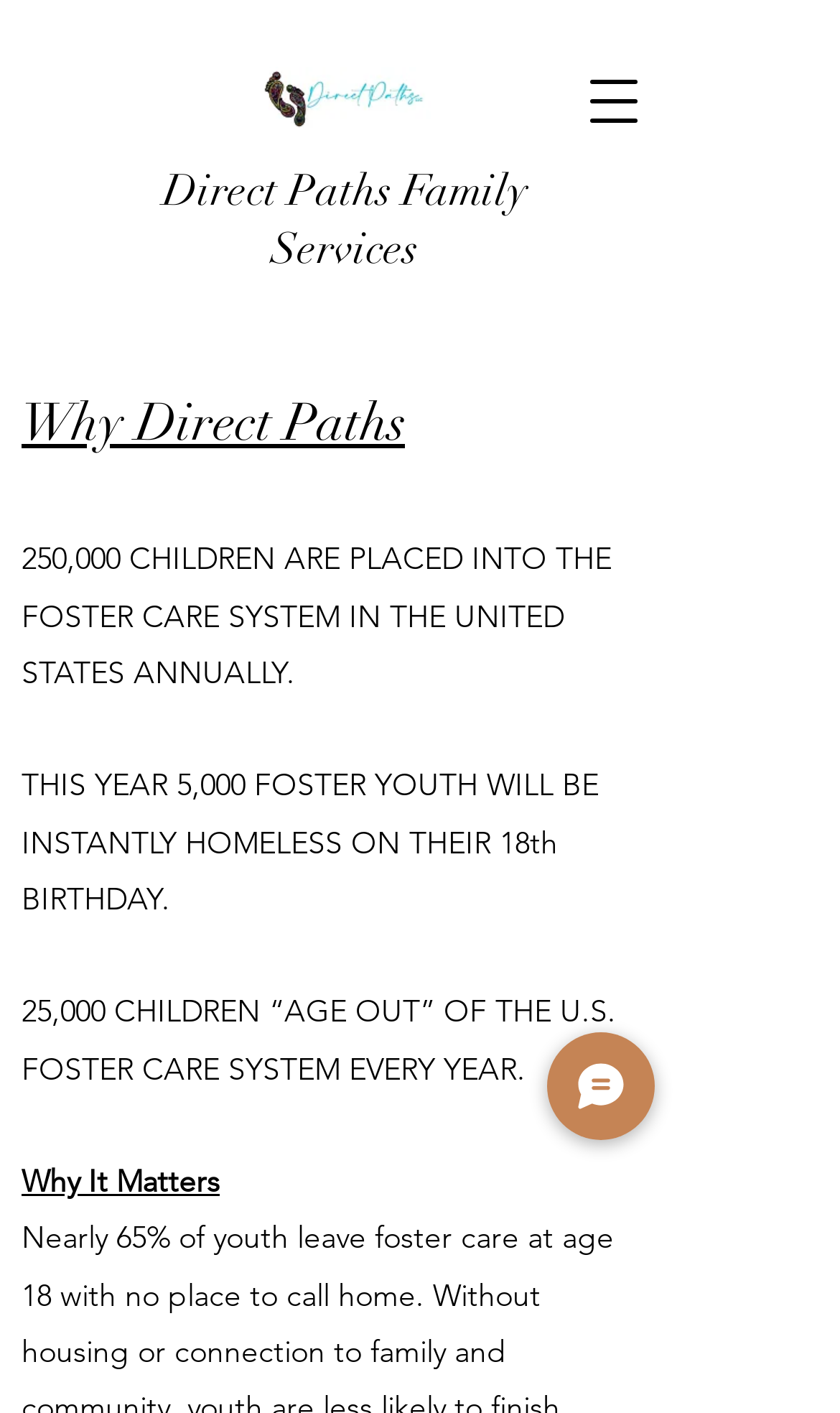Provide a single word or phrase answer to the question: 
How many children are placed into the foster care system annually in the United States?

250,000